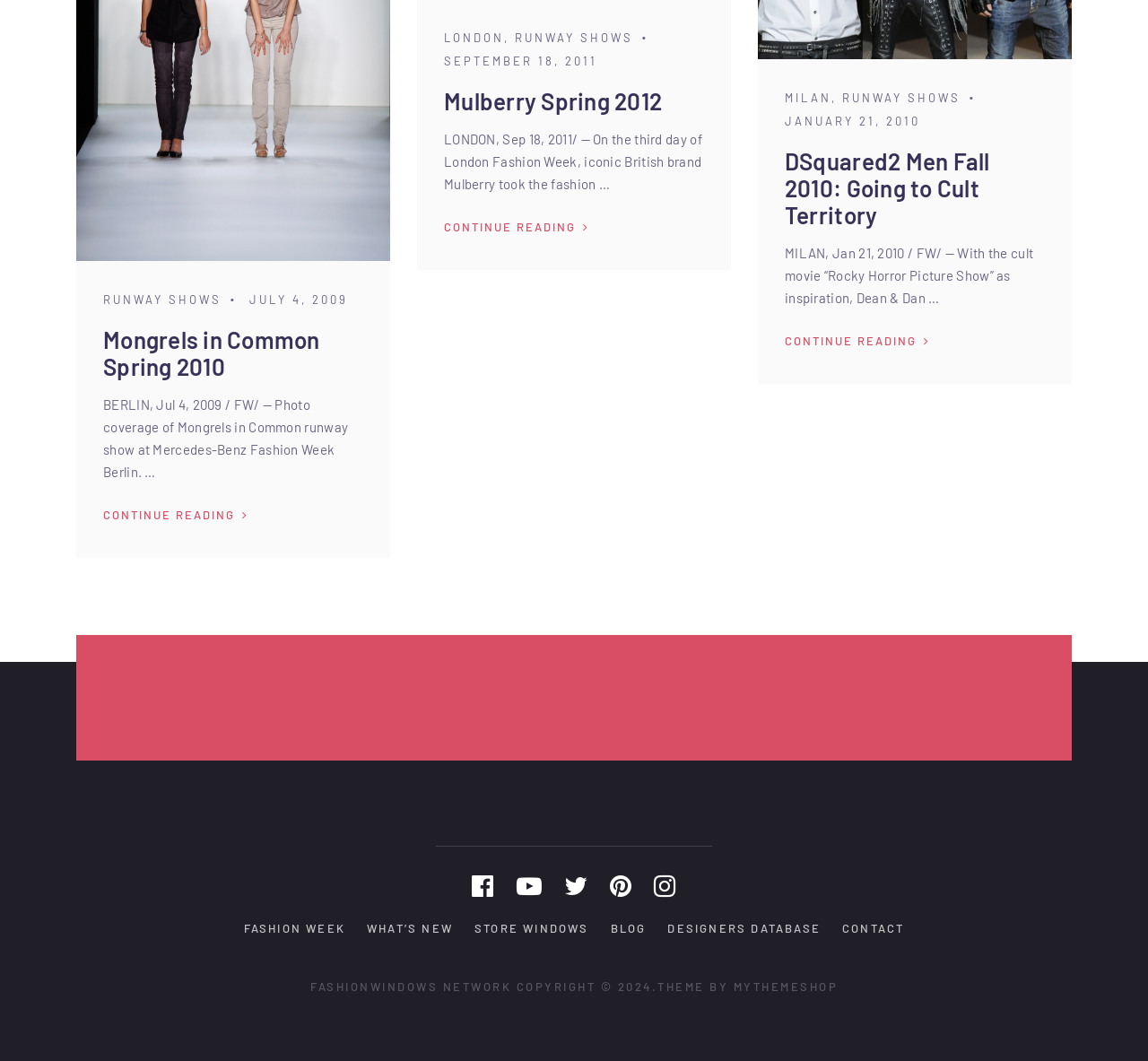Please identify the bounding box coordinates of the region to click in order to complete the given instruction: "Download the Blue Family Fund Application for Higher Education Scholarship". The coordinates should be four float numbers between 0 and 1, i.e., [left, top, right, bottom].

None